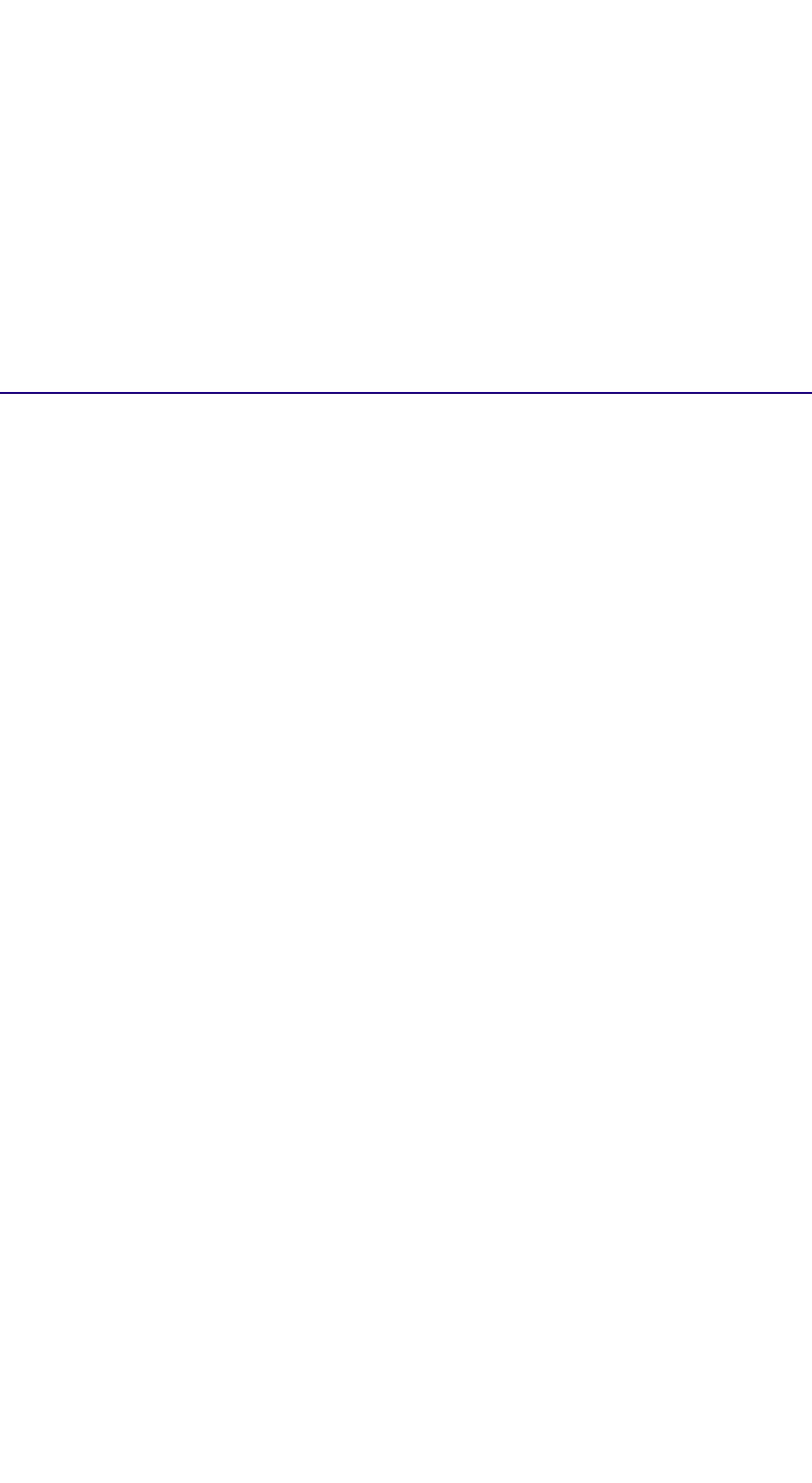Based on the element description, predict the bounding box coordinates (top-left x, top-left y, bottom-right x, bottom-right y) for the UI element in the screenshot: Leave a Comment

None